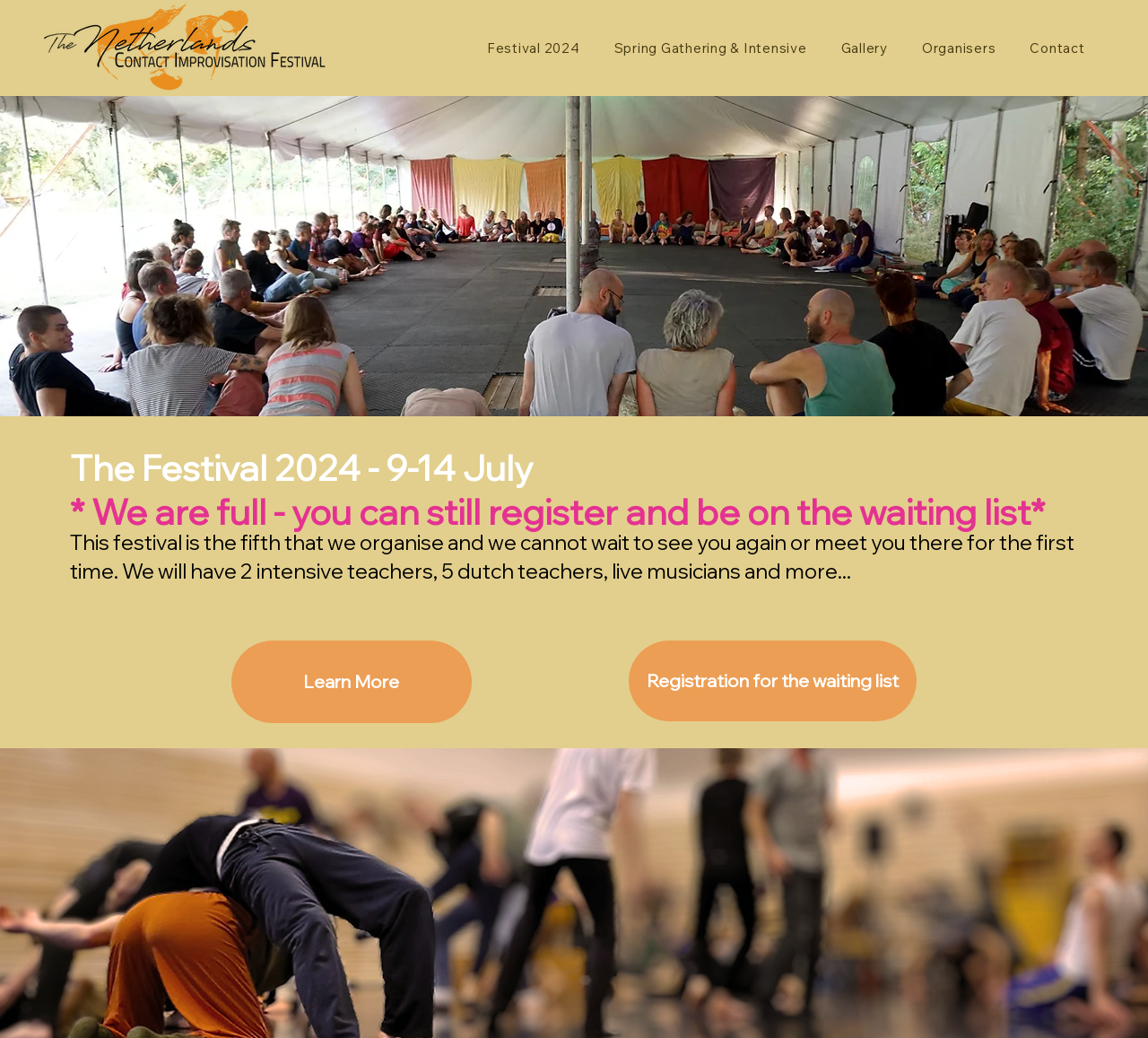Refer to the image and offer a detailed explanation in response to the question: What is the theme of the festival?

Based on the webpage content, specifically the heading 'The Festival 2024' and the description of the festival, it is clear that the theme of the festival is Contact Improvisation.